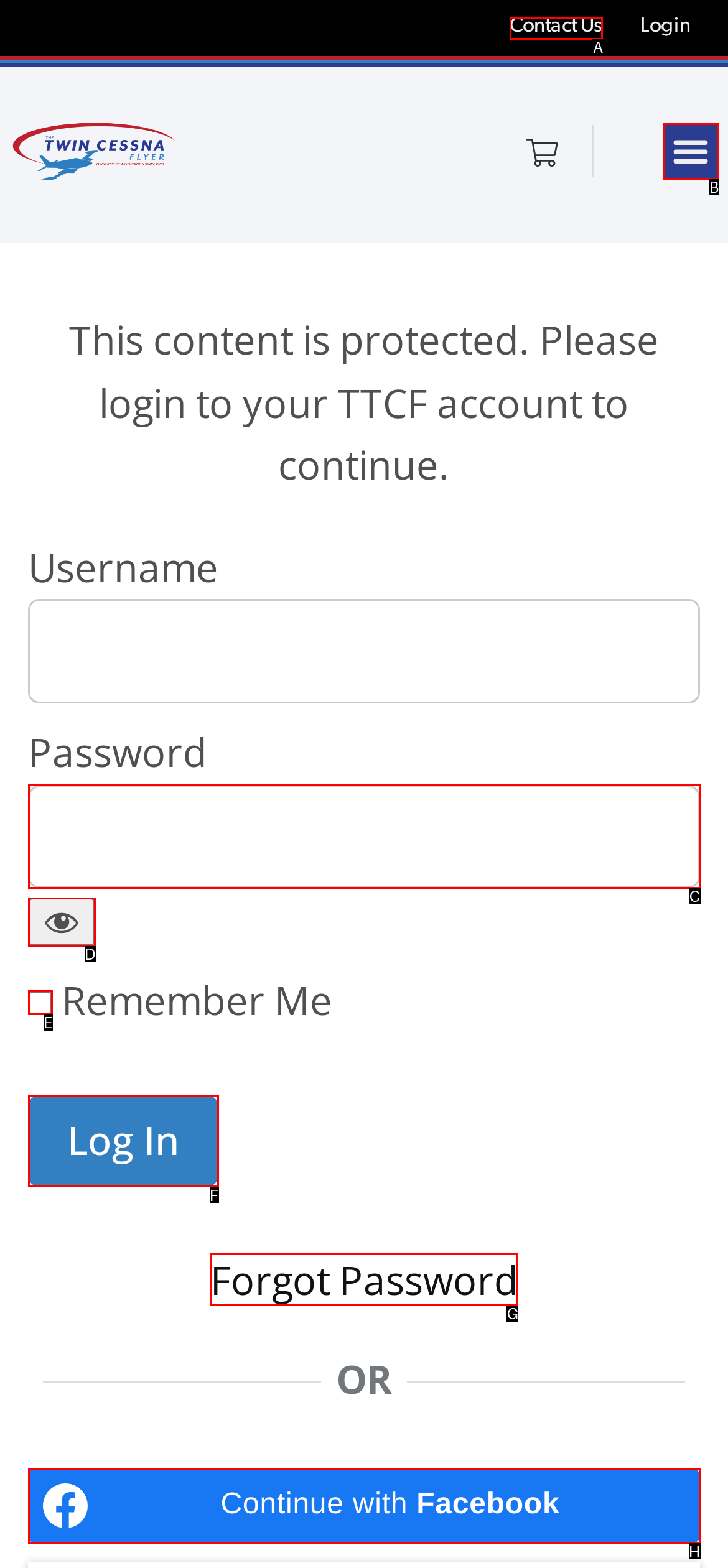Tell me which one HTML element I should click to complete the following task: Click the Contact Us link Answer with the option's letter from the given choices directly.

A